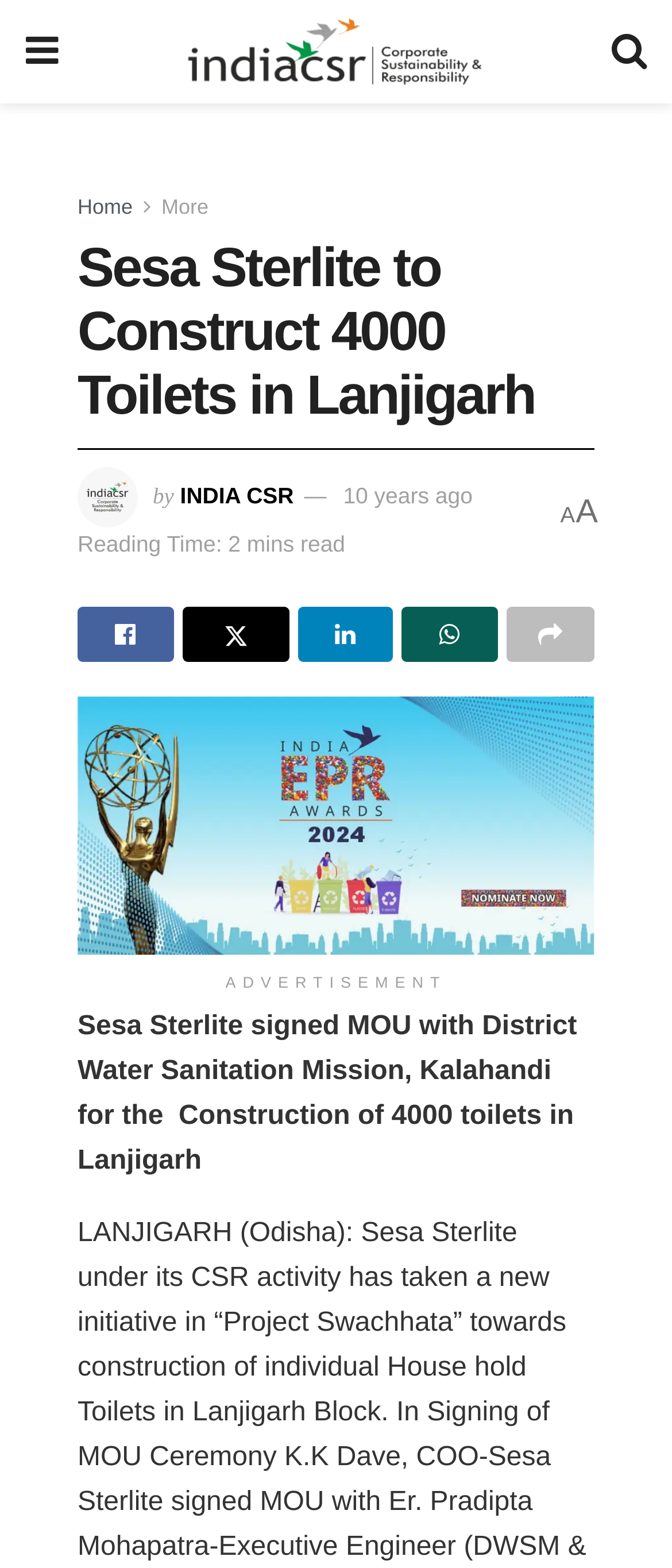Please identify the bounding box coordinates of the clickable area that will fulfill the following instruction: "Click the India EPR Awards 2024 link". The coordinates should be in the format of four float numbers between 0 and 1, i.e., [left, top, right, bottom].

[0.115, 0.444, 0.885, 0.609]